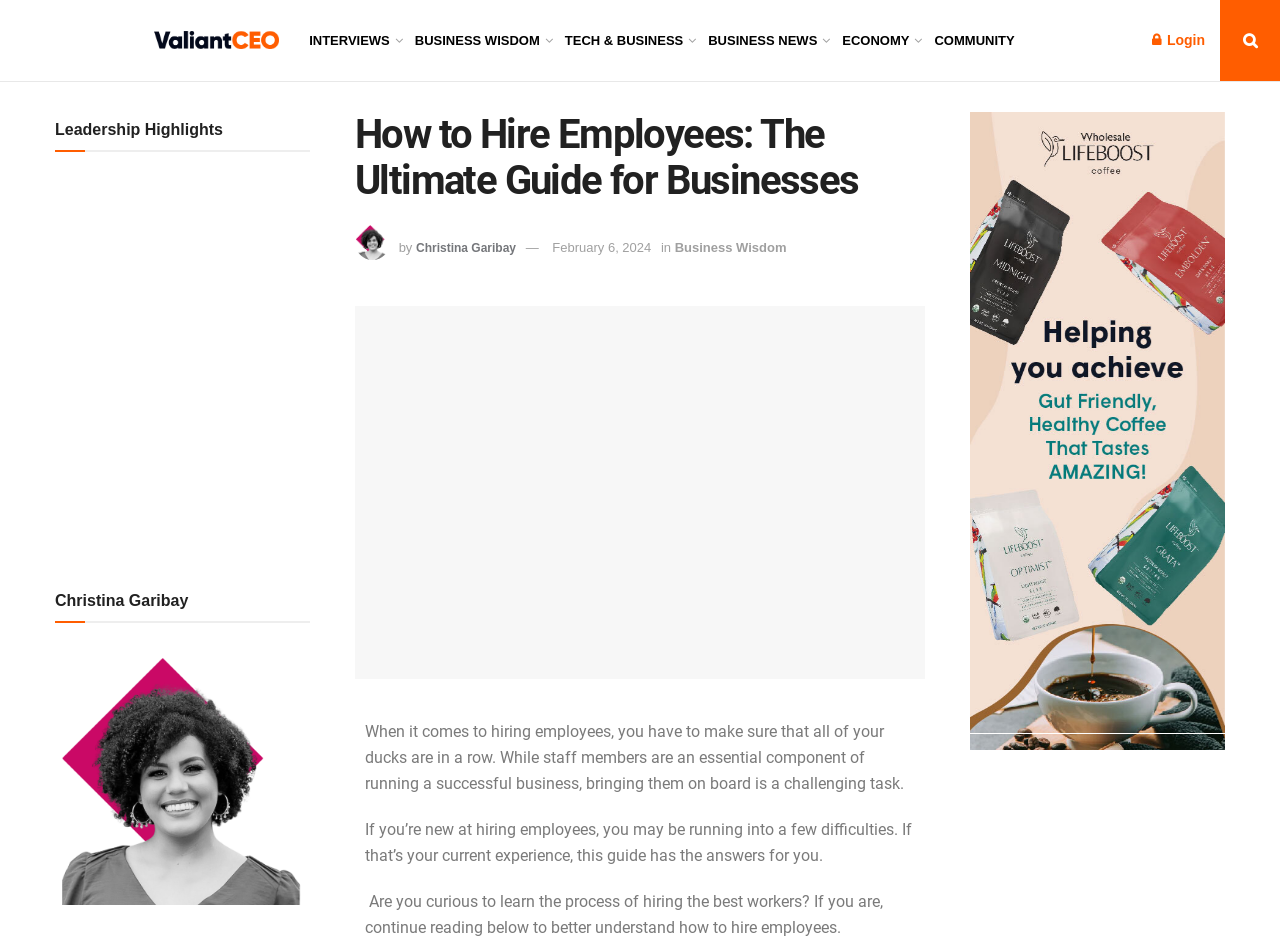What is the author of the article?
Please respond to the question with as much detail as possible.

I found the author's name by looking at the text 'by Christina Garibay' below the title of the article, which indicates that Christina Garibay is the author of the article.